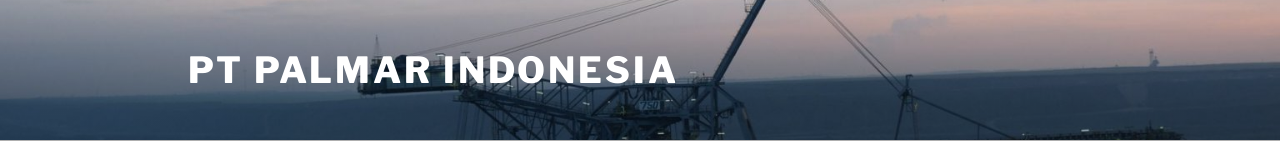What industry is PT Palmar Indonesia likely involved in? Refer to the image and provide a one-word or short phrase answer.

Mining or resource extraction